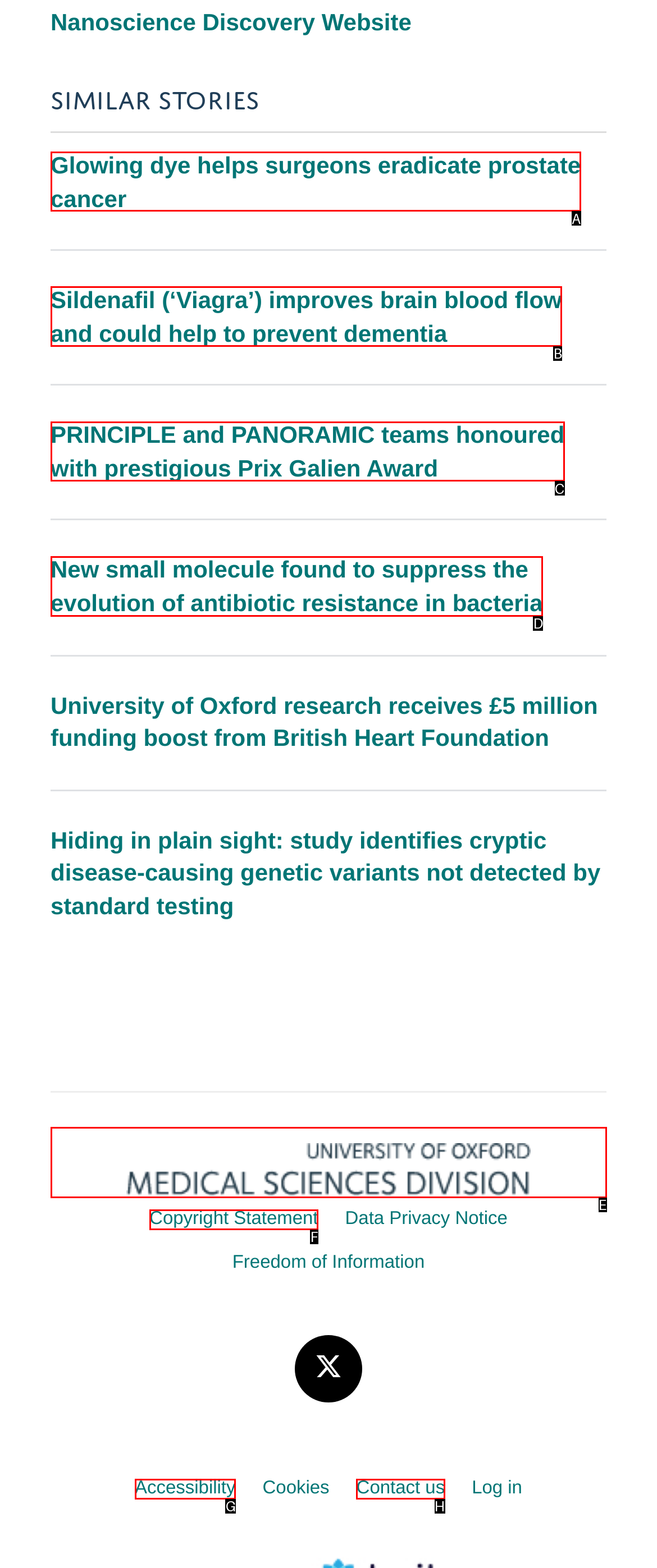Determine the HTML element to be clicked to complete the task: Learn about PRINCIPLE and PANORAMIC teams honoured with prestigious Prix Galien Award. Answer by giving the letter of the selected option.

C